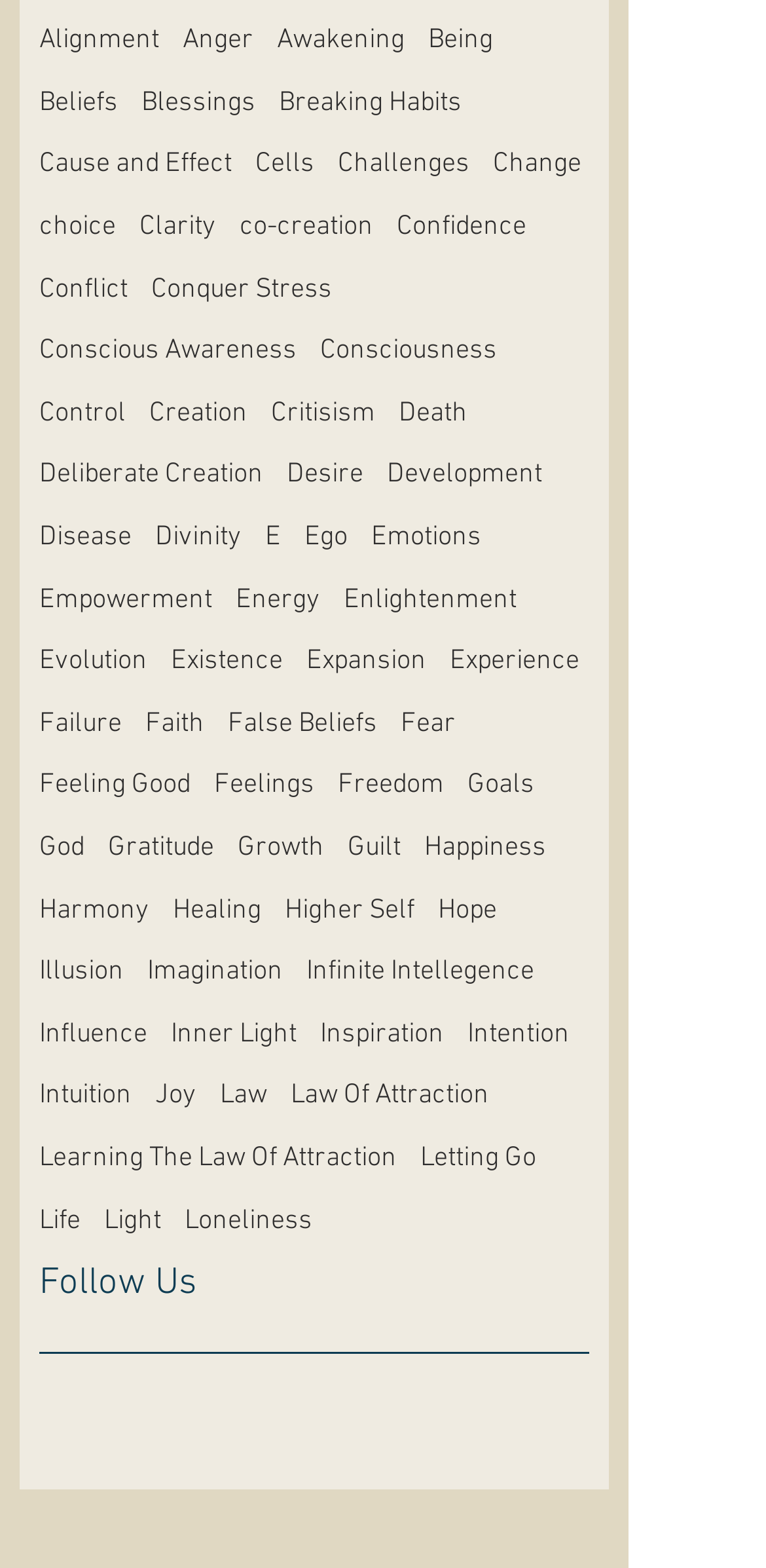Is there a heading on the webpage?
Using the visual information, reply with a single word or short phrase.

Yes